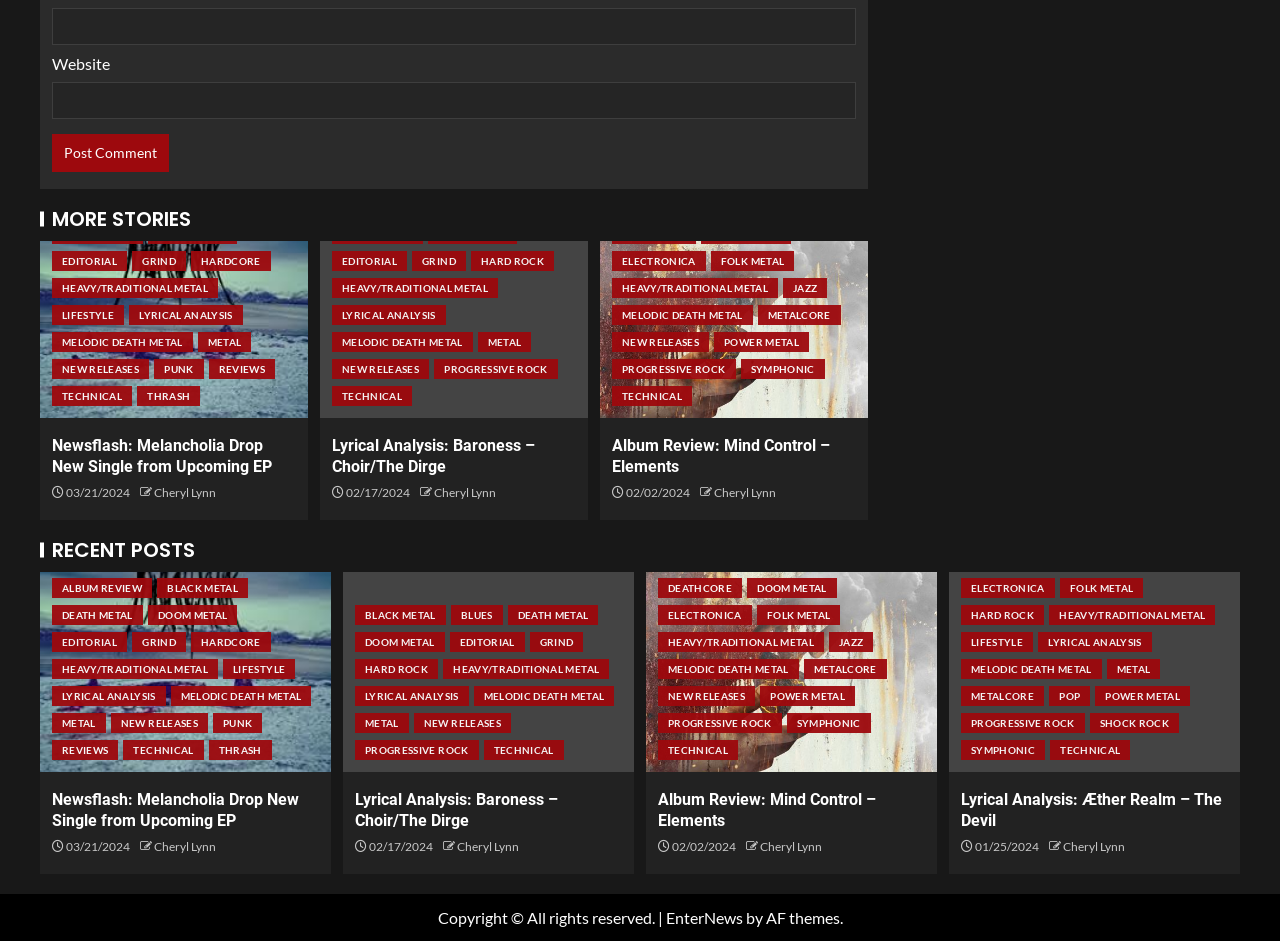Using details from the image, please answer the following question comprehensively:
What is the date of the post 'Album Review: Mind Control – Elements'?

This question can be answered by looking at the StaticText '02/02/2024' next to the heading 'Album Review: Mind Control – Elements'.